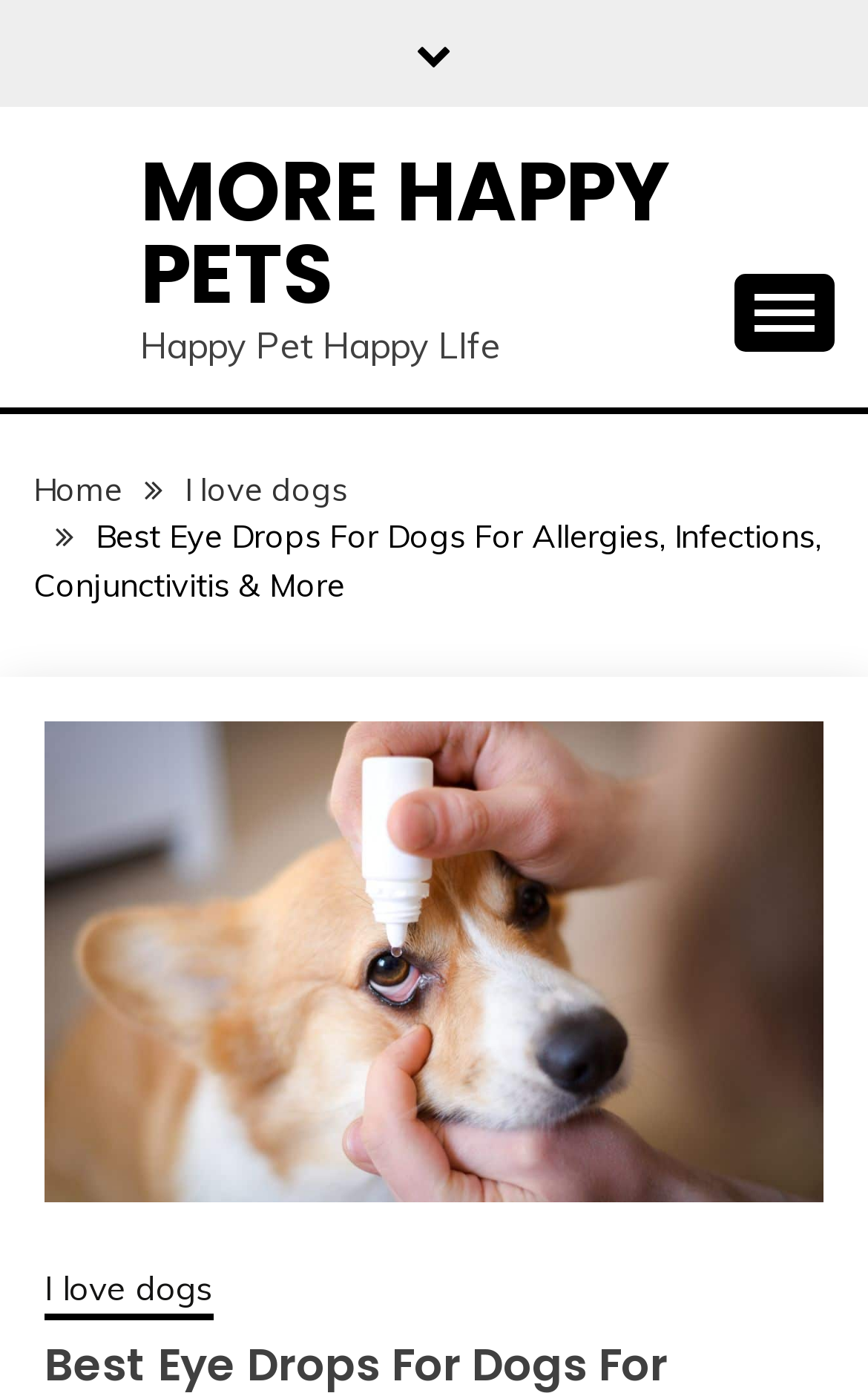Please predict the bounding box coordinates (top-left x, top-left y, bottom-right x, bottom-right y) for the UI element in the screenshot that fits the description: parent_node: MORE HAPPY PETS

[0.846, 0.196, 0.962, 0.252]